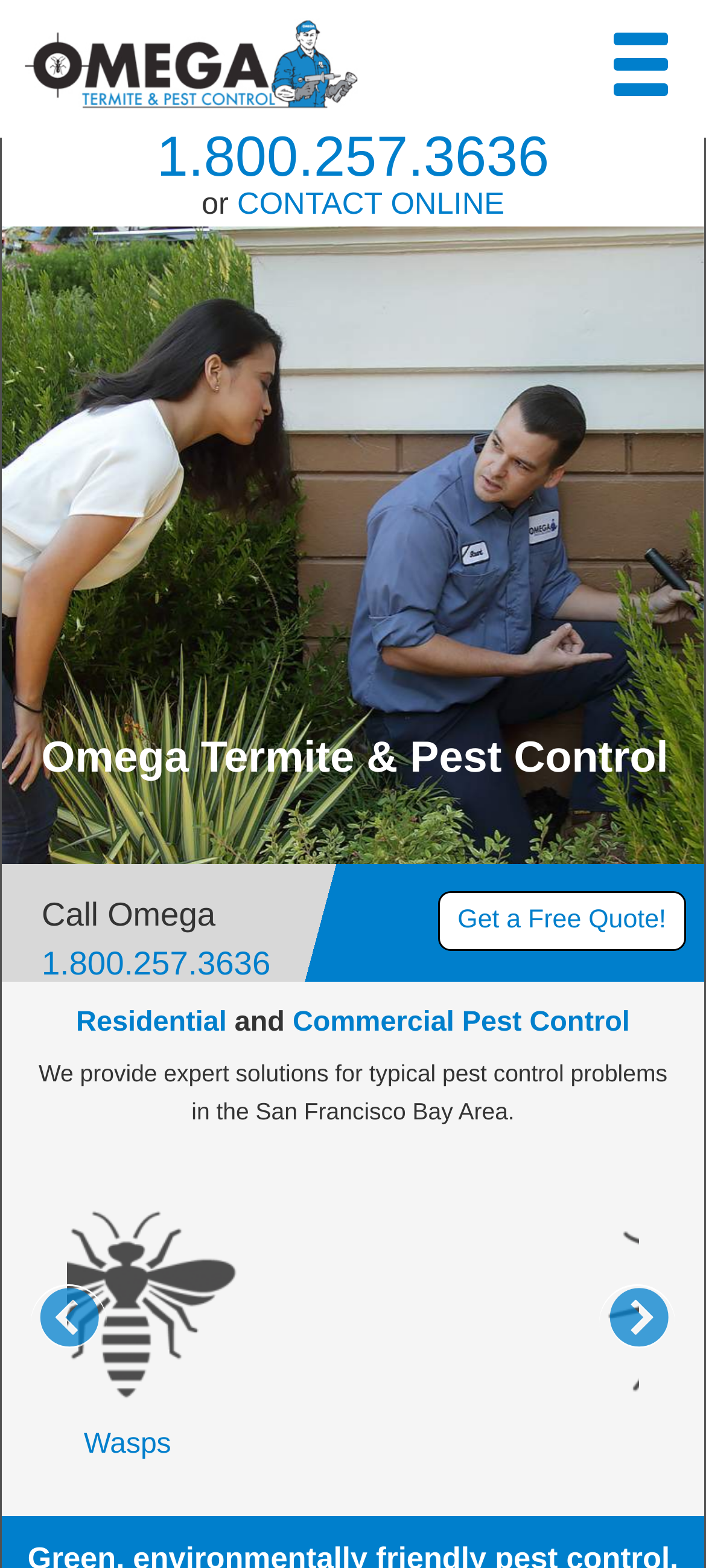Respond with a single word or phrase:
What type of pest control services does Omega Termite and Pest Control provide?

Residential and Commercial